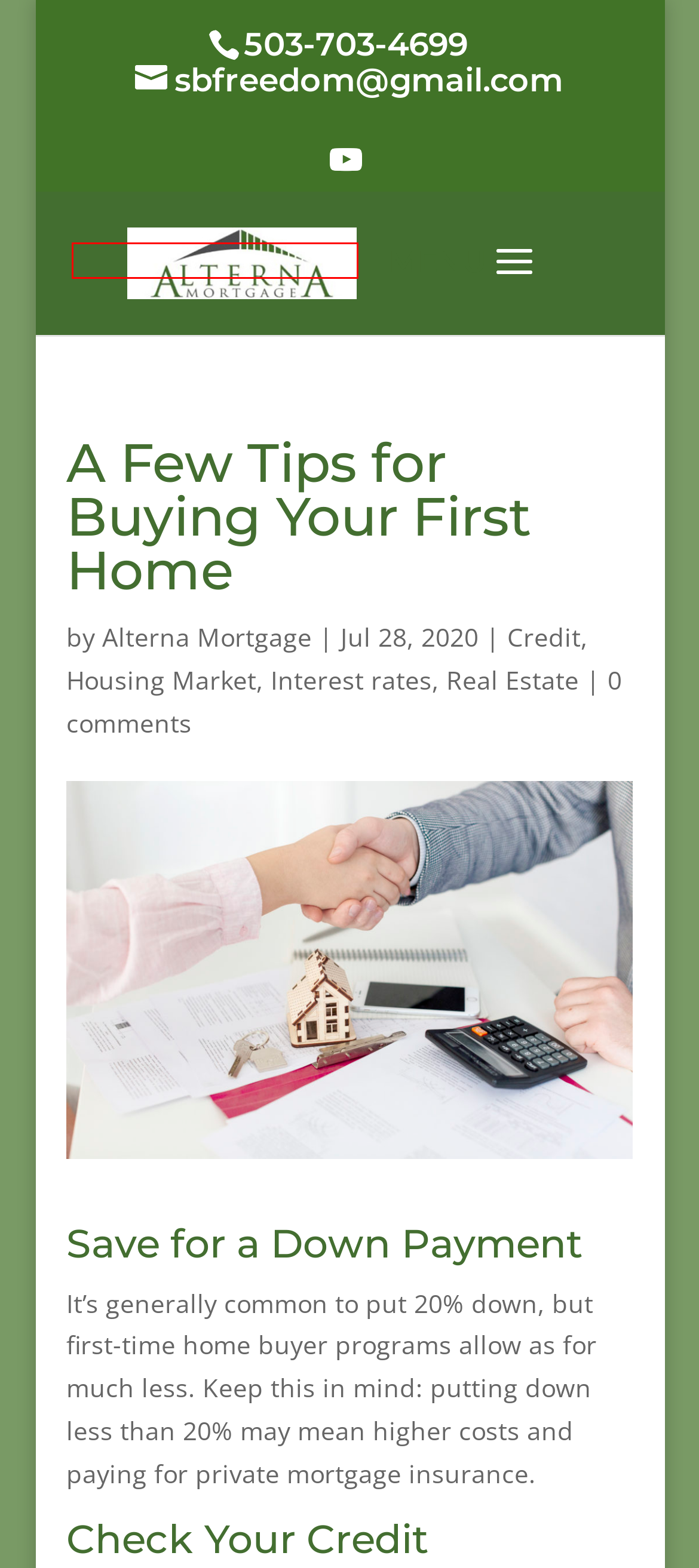You have a screenshot of a webpage with an element surrounded by a red bounding box. Choose the webpage description that best describes the new page after clicking the element inside the red bounding box. Here are the candidates:
A. Real Estate | Alterna Mortgage
B. Credit | Alterna Mortgage
C. Interest rates | Alterna Mortgage
D. Alterna Mortgage | More programs than any bank
E. Key takeaways from Powell’s press conference on Wednesday May 1st 2024 | Alterna Mortgage
F. Housing Market | Alterna Mortgage
G. Blog Tool, Publishing Platform, and CMS – WordPress.org
H. Investment Properties | Alterna Mortgage

D